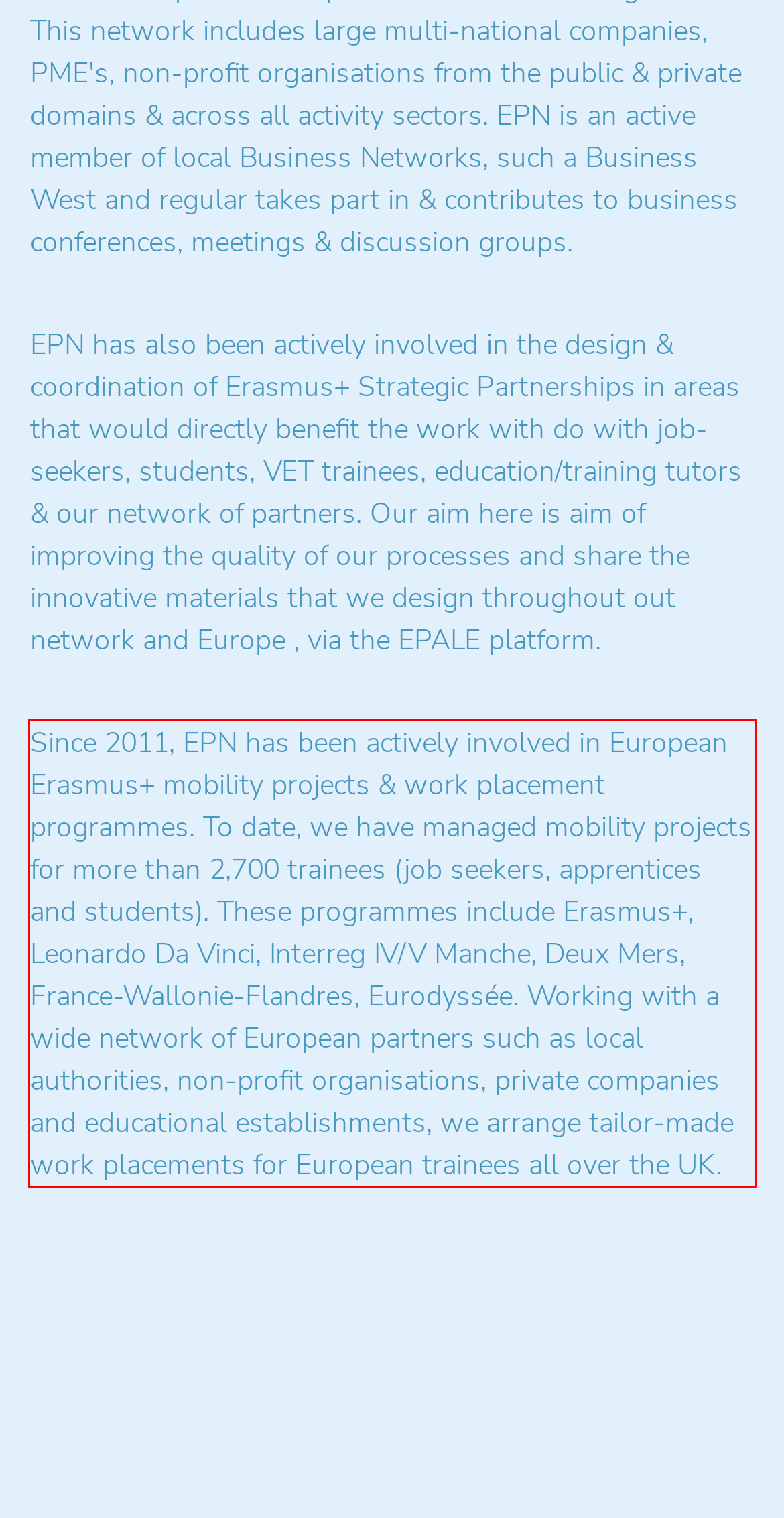Extract and provide the text found inside the red rectangle in the screenshot of the webpage.

Since 2011, EPN has been actively involved in European Erasmus+ mobility projects & work placement programmes. To date, we have managed mobility projects for more than 2,700 trainees (job seekers, apprentices and students). These programmes include Erasmus+, Leonardo Da Vinci, Interreg IV/V Manche, Deux Mers, France-Wallonie-Flandres, Eurodyssée. Working with a wide network of European partners such as local authorities, non-profit organisations, private companies and educational establishments, we arrange tailor-made work placements for European trainees all over the UK.